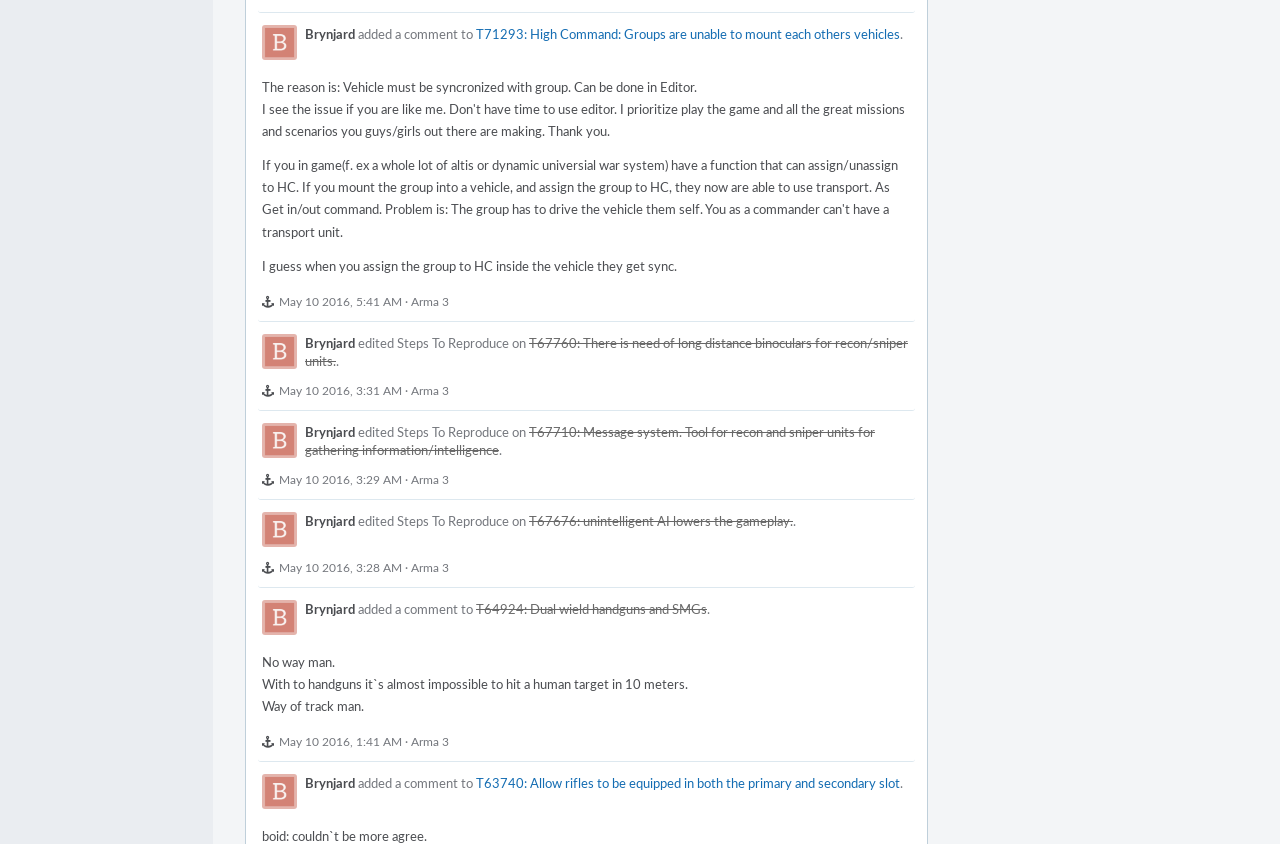Using the provided element description: "May 10 2016, 3:29 AM", identify the bounding box coordinates. The coordinates should be four floats between 0 and 1 in the order [left, top, right, bottom].

[0.218, 0.558, 0.314, 0.577]